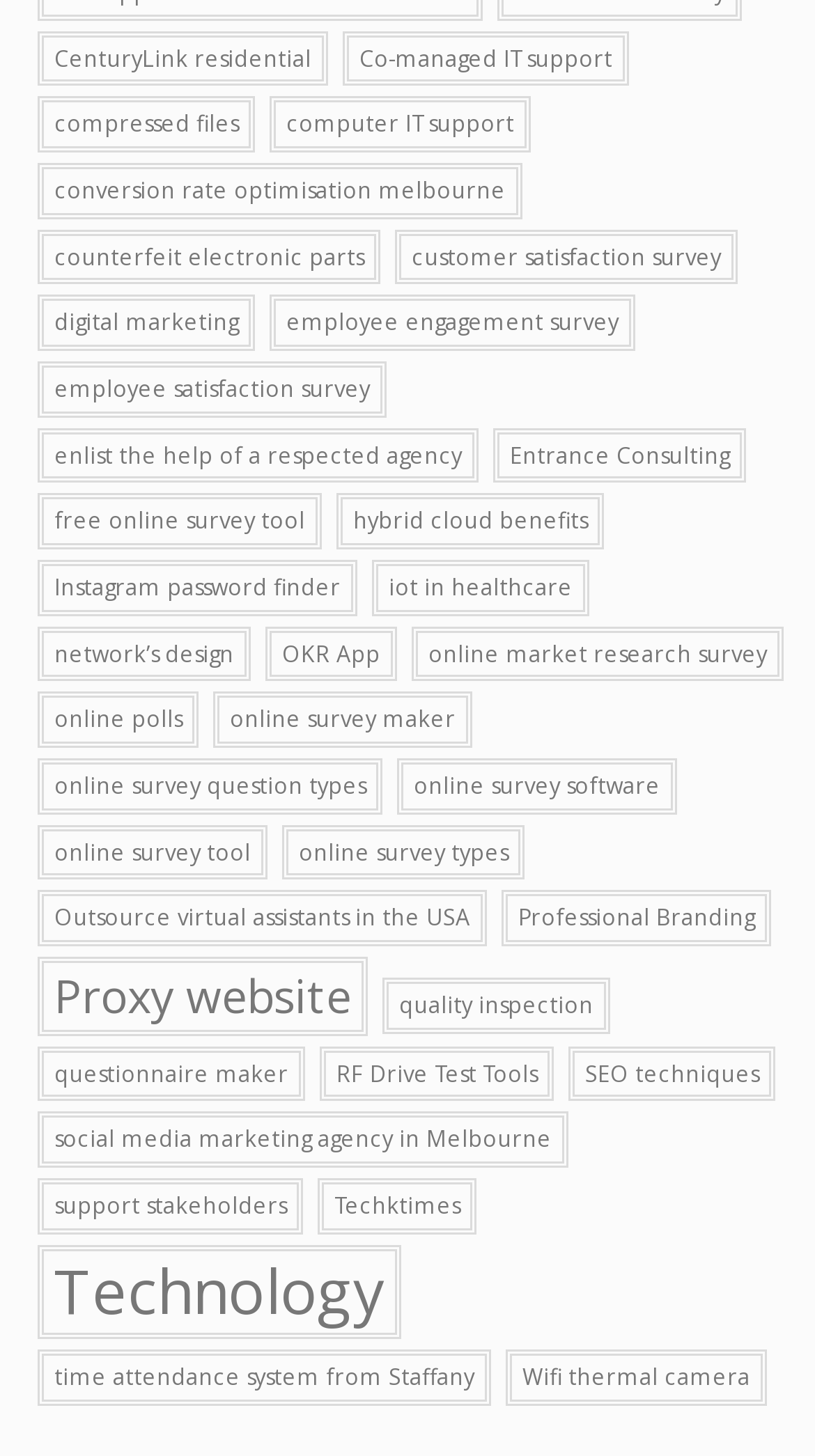How many links are related to surveys?
Please answer using one word or phrase, based on the screenshot.

6